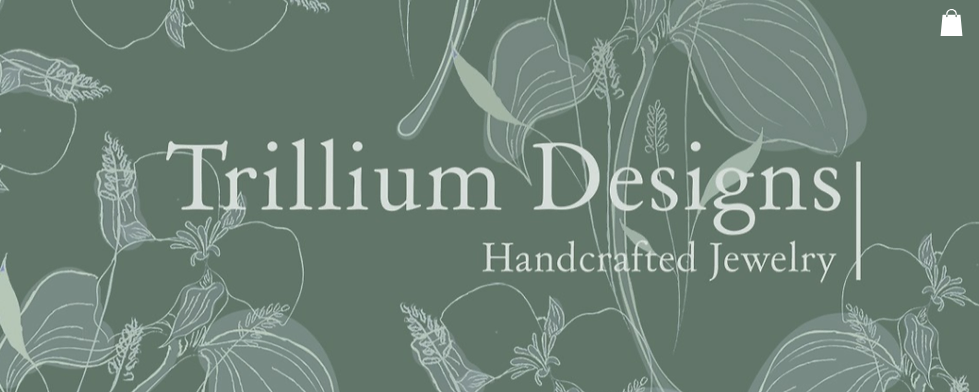Offer a detailed narrative of the image.

This image showcases the elegant branding of Trillium Designs, a company specializing in handcrafted jewelry. The design features a serene green backdrop adorned with delicate floral illustrations, enhancing the organic and artistic essence of the brand. Prominently displayed is the name "Trillium Designs" in an elegant font, complemented by the tagline "Handcrafted Jewelry," which emphasizes the artisanal quality of their products. A subtle shopping cart icon is positioned at the top right, inviting visitors to explore their collection further. The overall aesthetic is both inviting and sophisticated, reflecting the craftsmanship and care that goes into each piece.